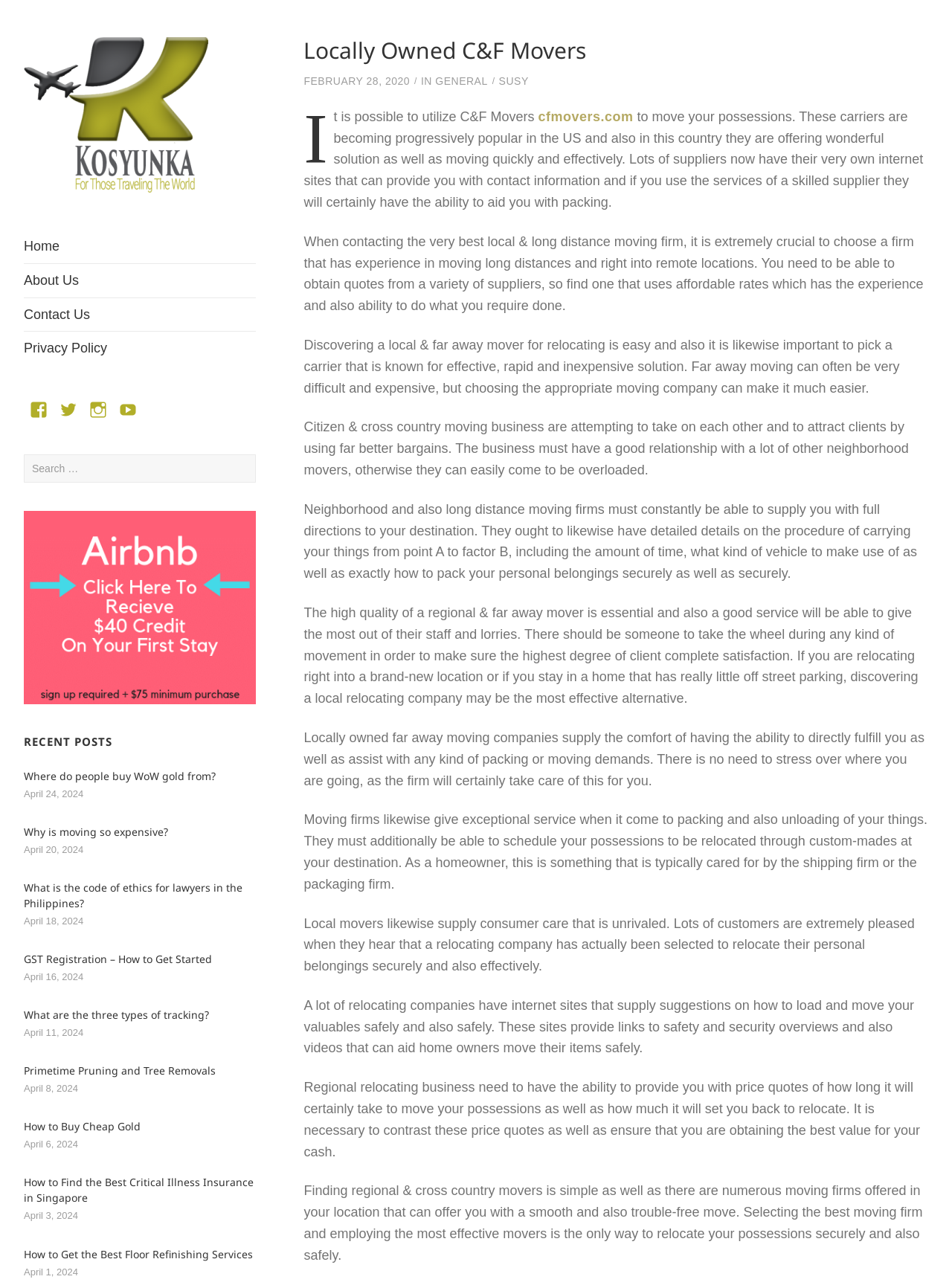Determine the bounding box coordinates for the area that needs to be clicked to fulfill this task: "Read the 'Primetime Pruning and Tree Removals' article". The coordinates must be given as four float numbers between 0 and 1, i.e., [left, top, right, bottom].

[0.025, 0.825, 0.227, 0.837]